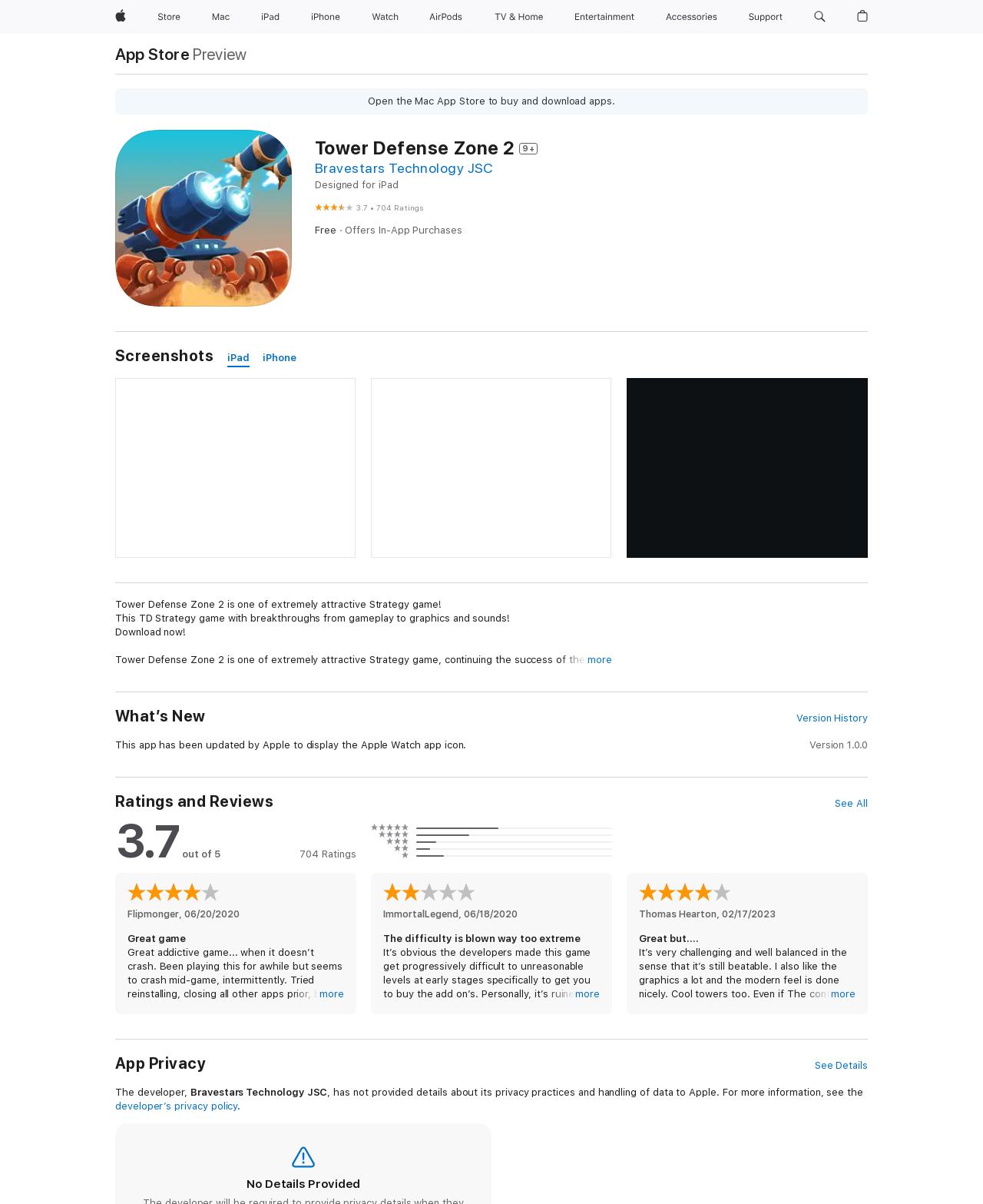Please locate the bounding box coordinates of the element's region that needs to be clicked to follow the instruction: "View Tower Defense Zone 2 details". The bounding box coordinates should be provided as four float numbers between 0 and 1, i.e., [left, top, right, bottom].

[0.32, 0.114, 0.883, 0.133]